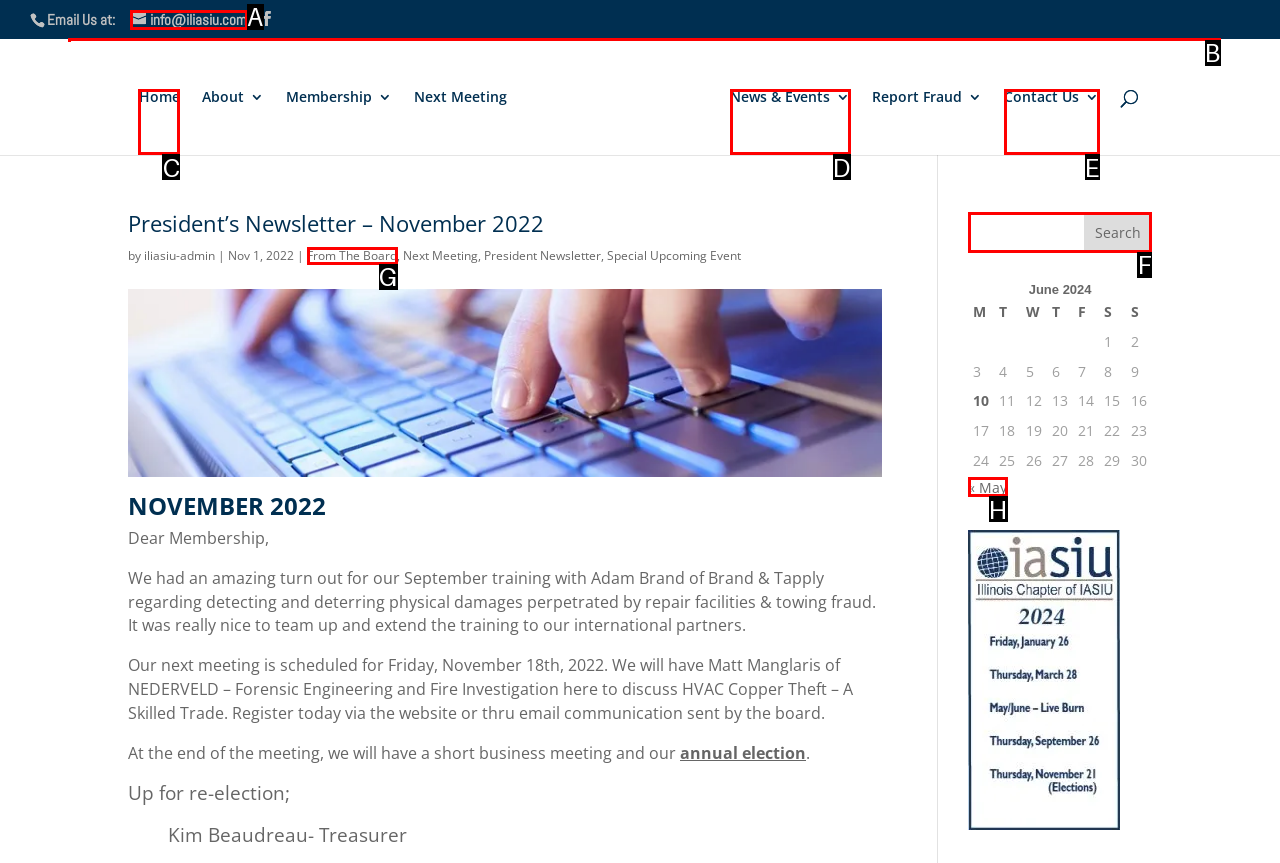Identify the correct lettered option to click in order to perform this task: Email the Illinois Chapter of IASIU. Respond with the letter.

A